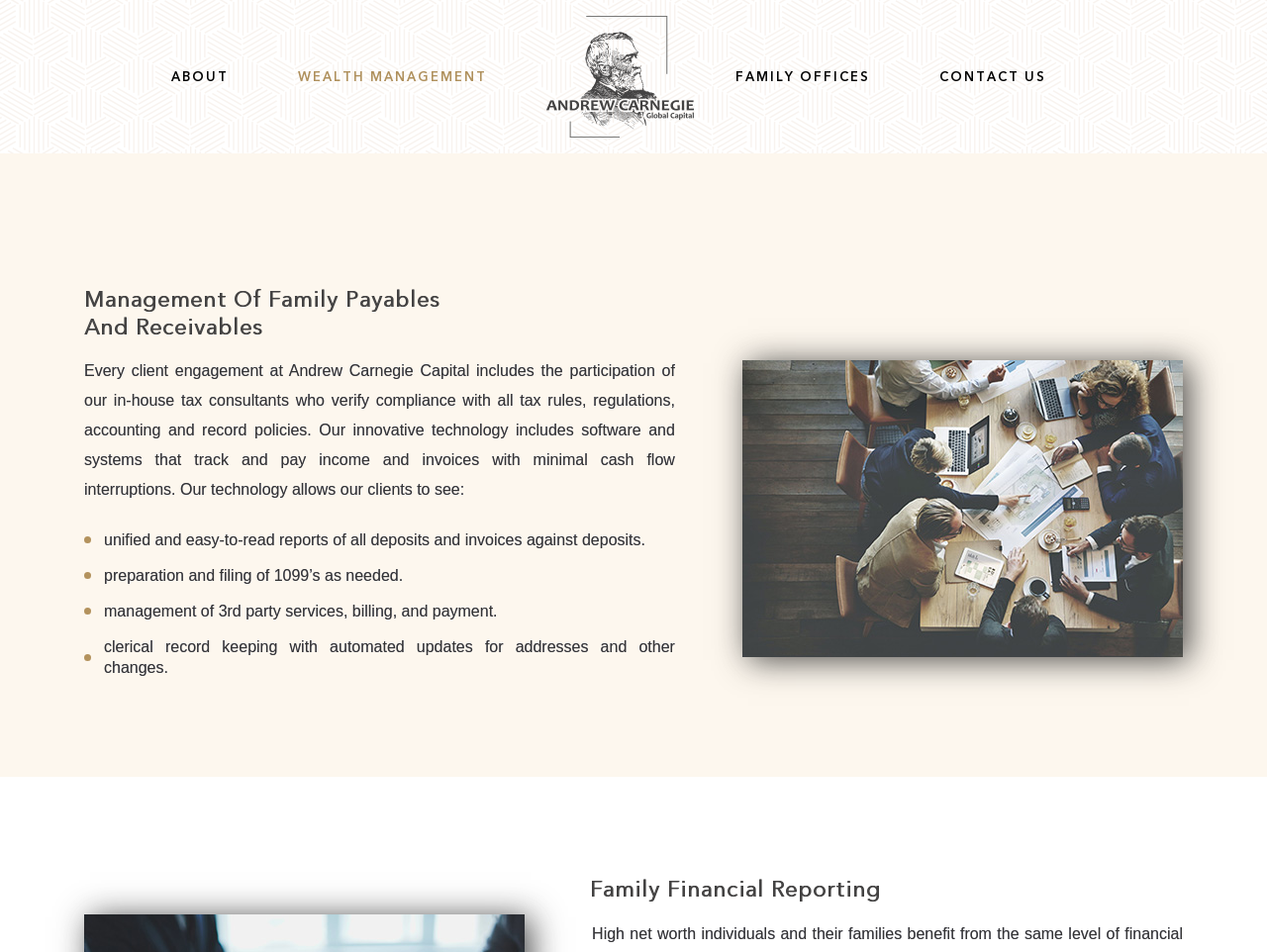Identify the bounding box of the UI component described as: "Contact Us".

[0.734, 0.061, 0.873, 0.102]